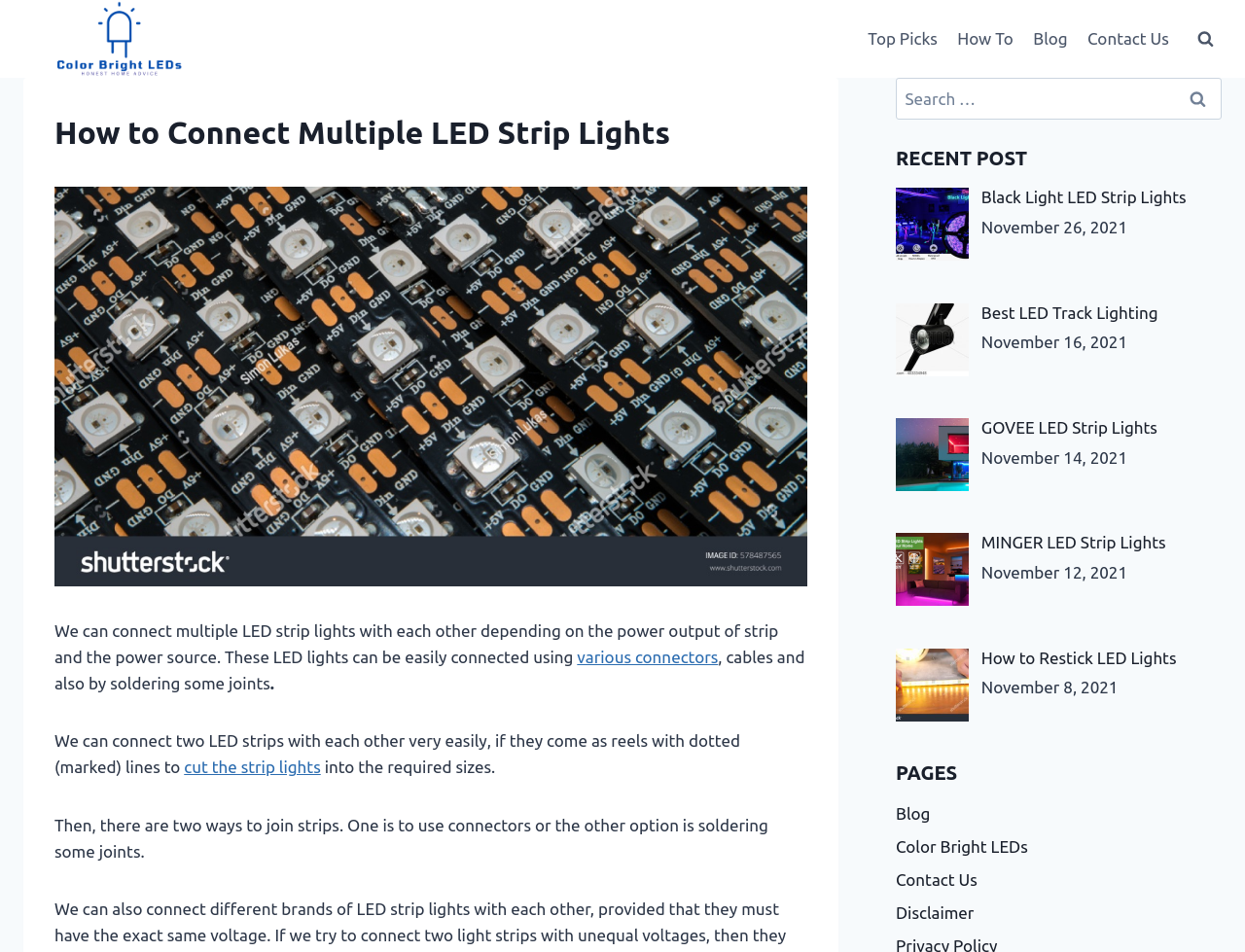Find the bounding box coordinates of the area to click in order to follow the instruction: "View the 'How to Connect Multiple LED Strip Lights' article".

[0.044, 0.114, 0.648, 0.163]